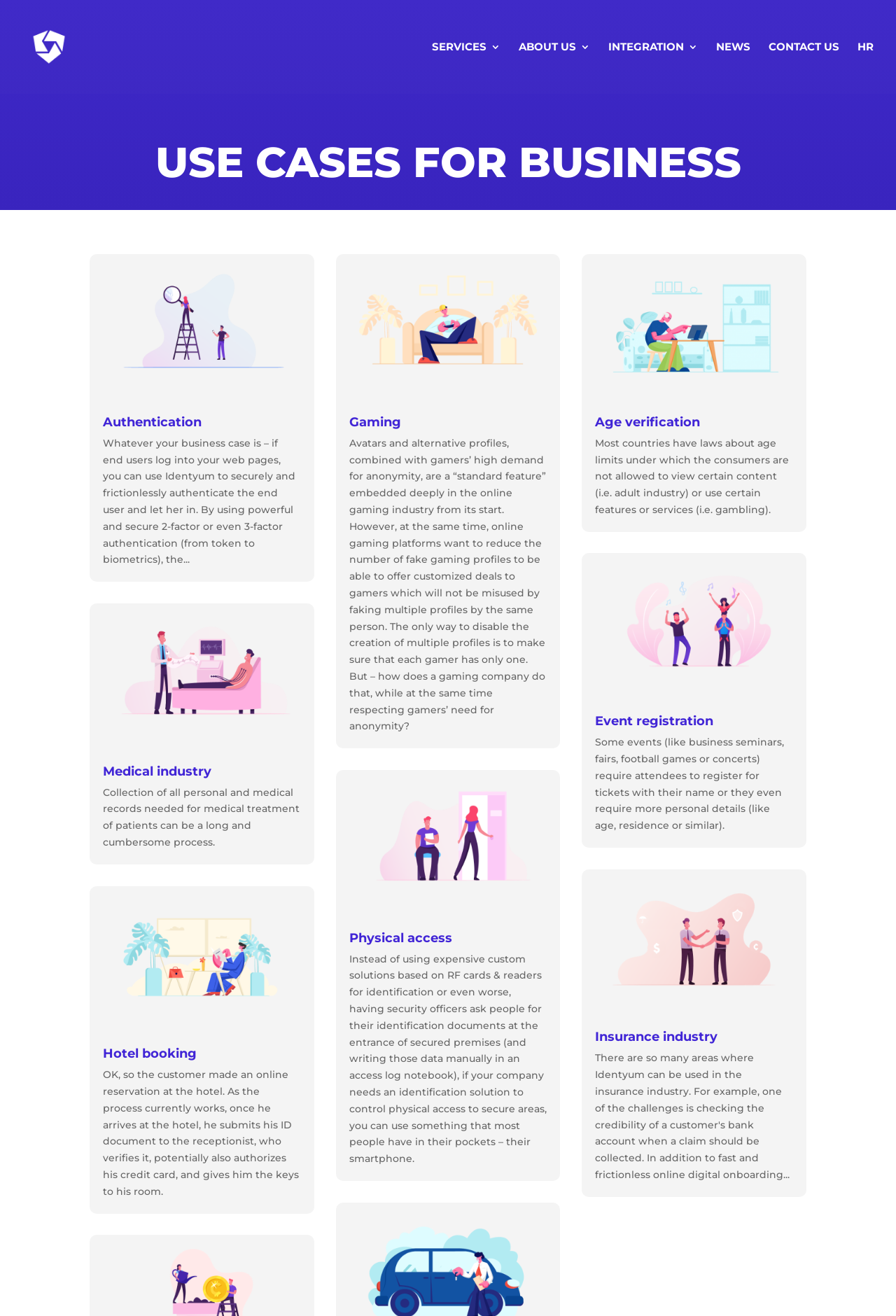Summarize the webpage comprehensively, mentioning all visible components.

The webpage is about "Use Cases for Business" by Identyum. At the top, there is a logo and a navigation menu with links to "SERVICES", "ABOUT US", "INTEGRATION", "NEWS", "CONTACT US", and "HR". Below the navigation menu, there is a heading "USE CASES FOR BUSINESS" that spans across the top of the page.

The main content of the page is divided into five sections, each representing a different use case for Identyum's business solutions. These sections are arranged in a grid-like structure, with two sections in the first row and three sections in the second row.

The first section is about "Authentication" and features an image, a heading, and a paragraph of text that describes how Identyum can be used to securely authenticate end users. The second section is about the "Medical industry" and features an image, a heading, and a paragraph of text that describes how Identyum can be used to streamline the collection of personal and medical records.

The third section is about "Hotel booking" and features an image, a heading, and a paragraph of text that describes how Identyum can be used to verify identities during hotel check-in. The fourth section is about "Gaming" and features an image, a heading, and a paragraph of text that describes how Identyum can be used to reduce the number of fake gaming profiles.

The fifth section is about "Physical access" and features an image, a heading, and a paragraph of text that describes how Identyum can be used to control physical access to secure areas. The remaining sections are about "Age verification", "Event registration", and "Insurance industry", each featuring an image, a heading, and a paragraph of text that describes how Identyum can be used in these respective industries.

Overall, the webpage provides an overview of the various use cases for Identyum's business solutions, with each section featuring a brief description and an image to illustrate the concept.